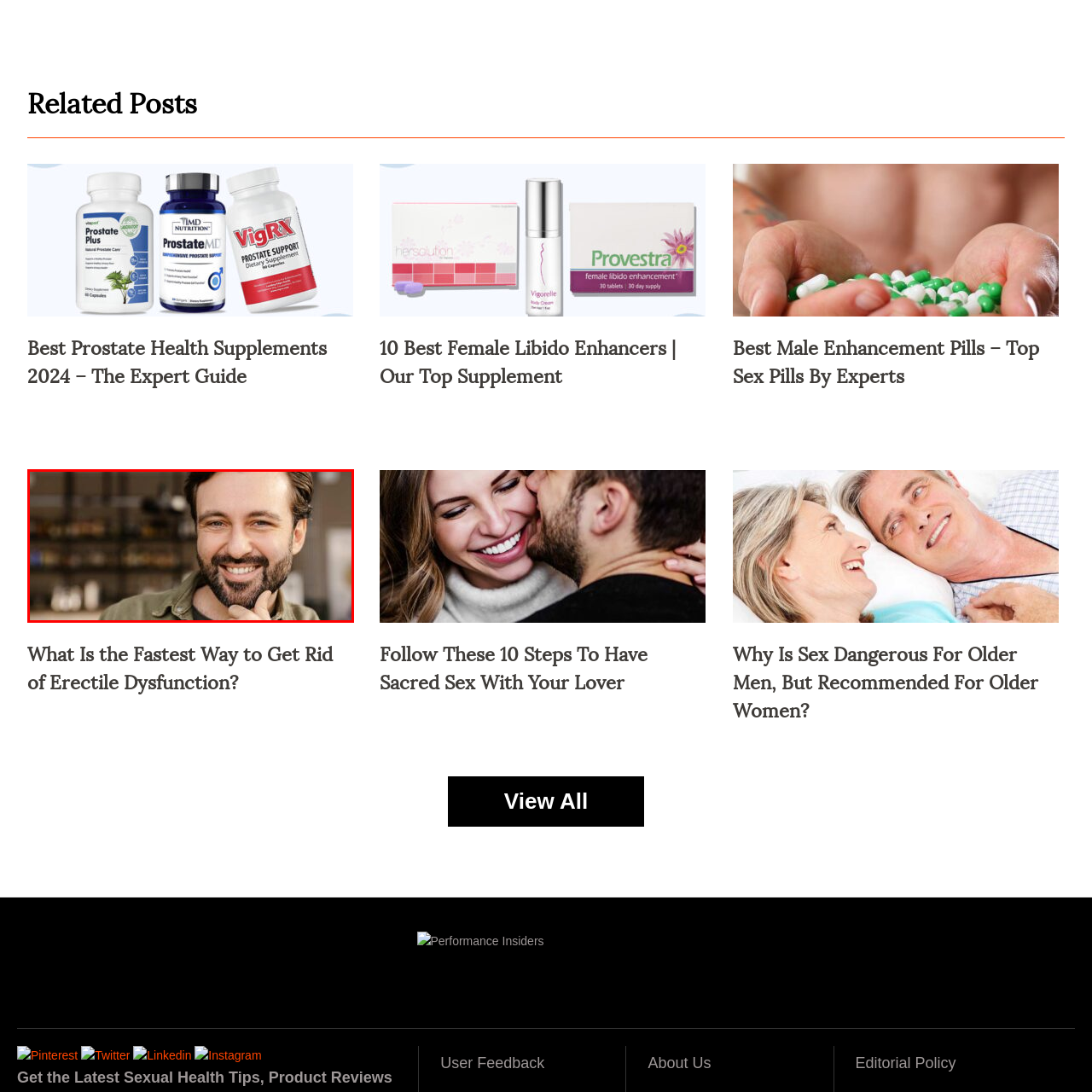Carefully inspect the area of the image highlighted by the red box and deliver a detailed response to the question below, based on your observations: Is the background of the image blurred?

The caption states that the background is softly blurred, which suggests that the focus is on the man in the foreground, and the background is intentionally made less prominent to create a sense of intimacy and relaxation.